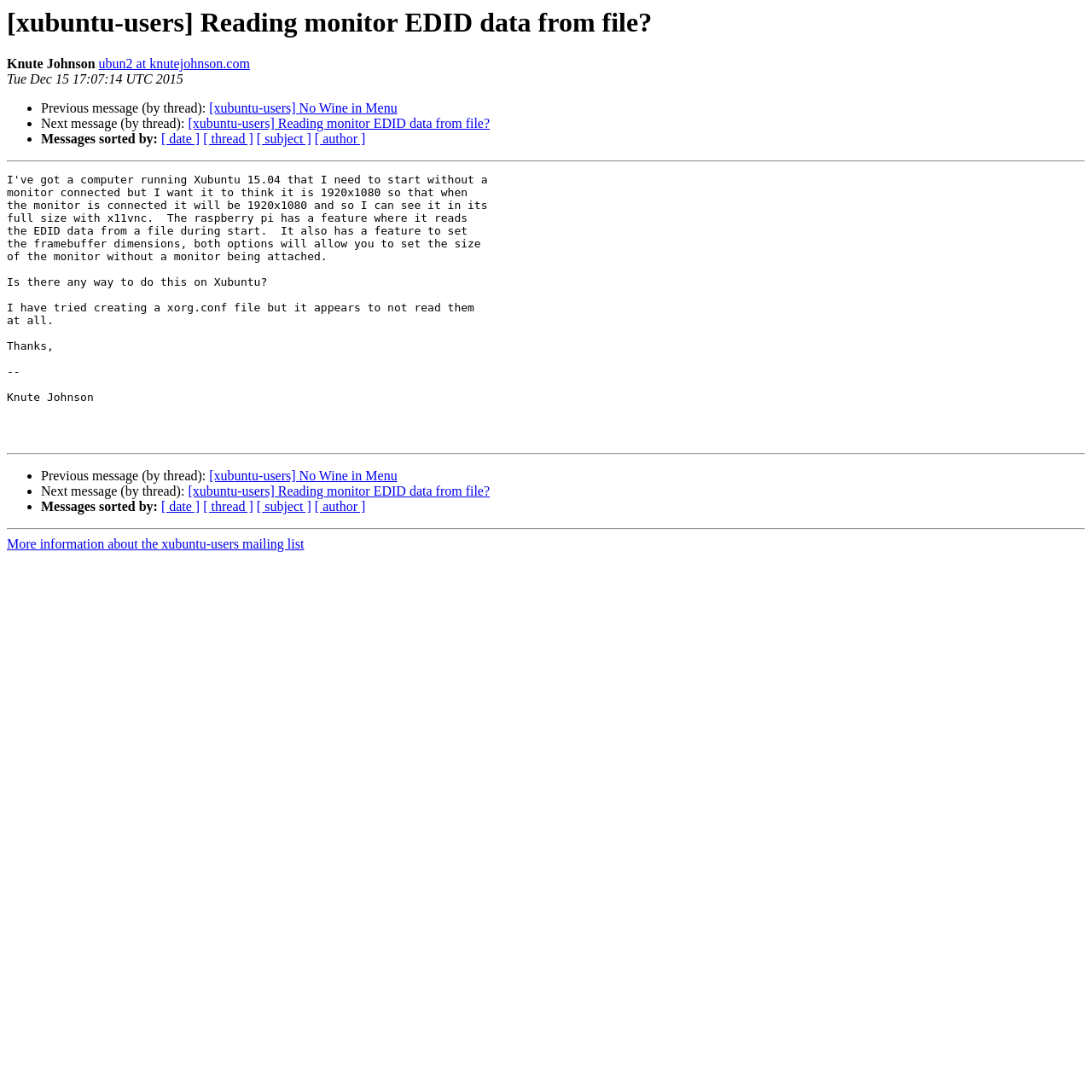Predict the bounding box coordinates for the UI element described as: "[xubuntu-users] No Wine in Menu". The coordinates should be four float numbers between 0 and 1, presented as [left, top, right, bottom].

[0.192, 0.093, 0.364, 0.106]